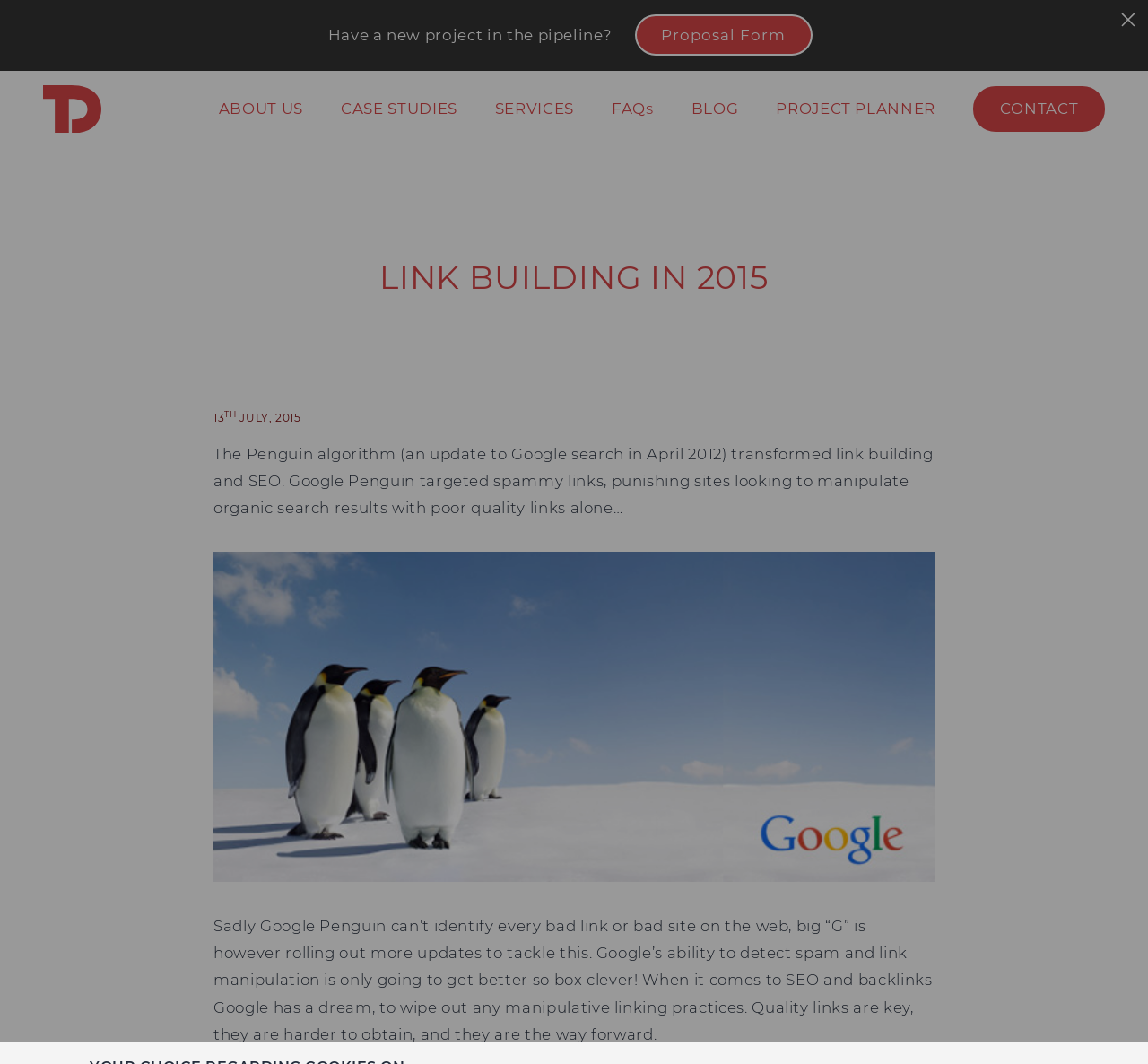What is the purpose of Google Penguin?
Look at the image and respond with a one-word or short-phrase answer.

To tackle spammy links